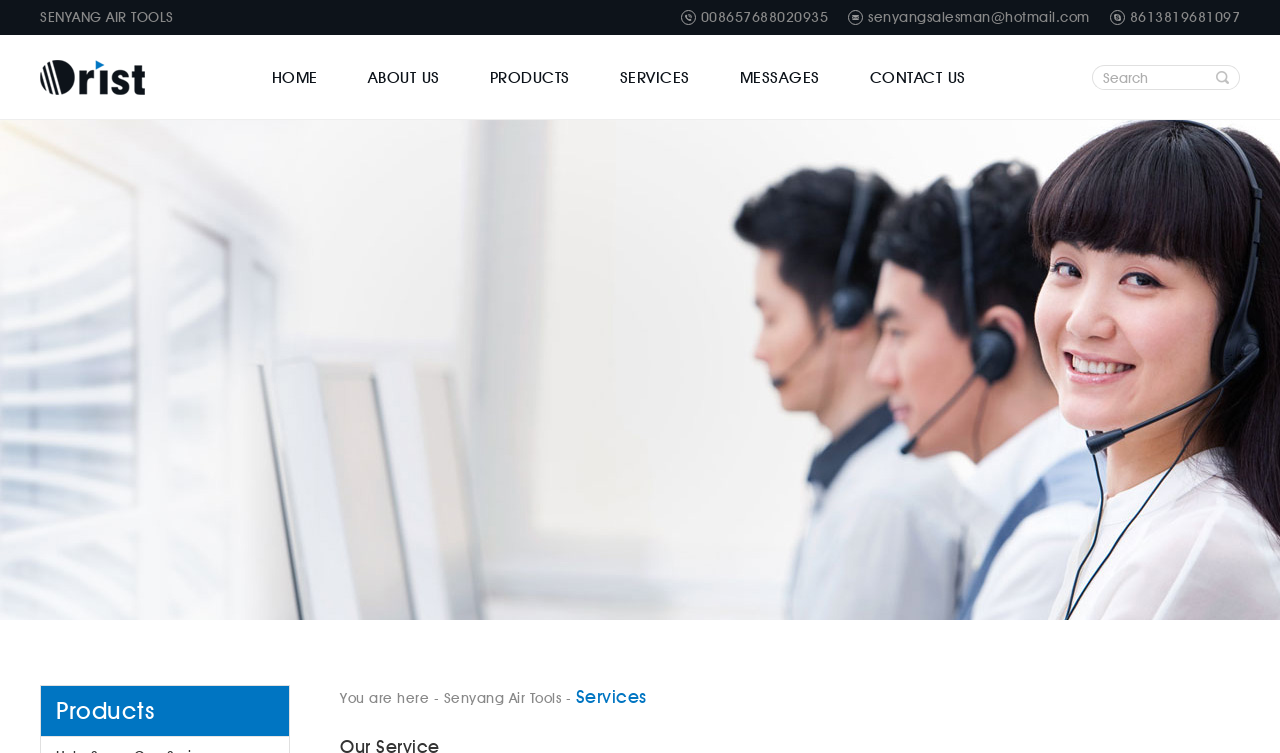Please identify the bounding box coordinates of the element on the webpage that should be clicked to follow this instruction: "Contact us". The bounding box coordinates should be given as four float numbers between 0 and 1, formatted as [left, top, right, bottom].

[0.679, 0.048, 0.754, 0.158]